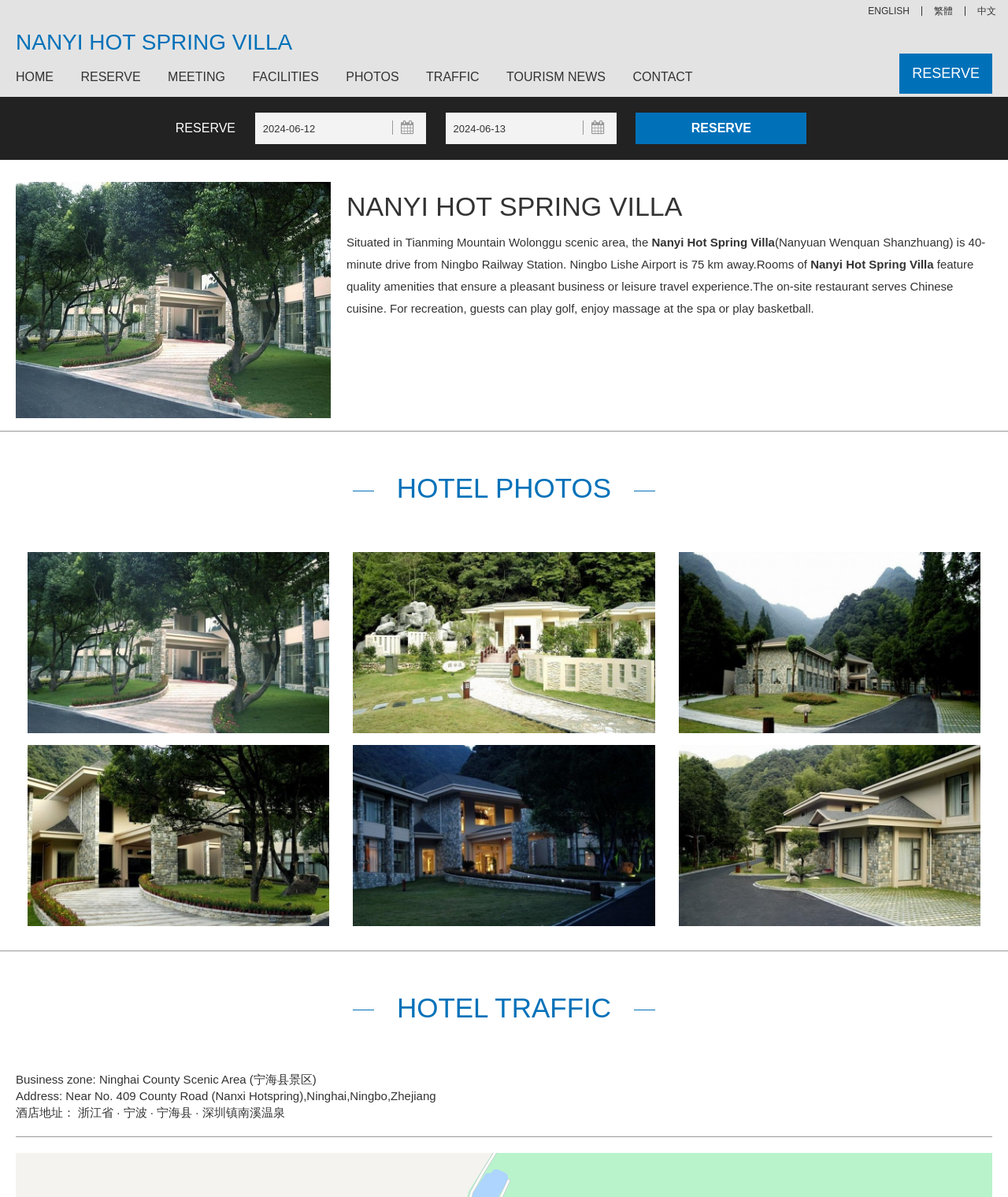Provide the bounding box coordinates of the HTML element this sentence describes: "Tourism News". The bounding box coordinates consist of four float numbers between 0 and 1, i.e., [left, top, right, bottom].

[0.491, 0.057, 0.613, 0.072]